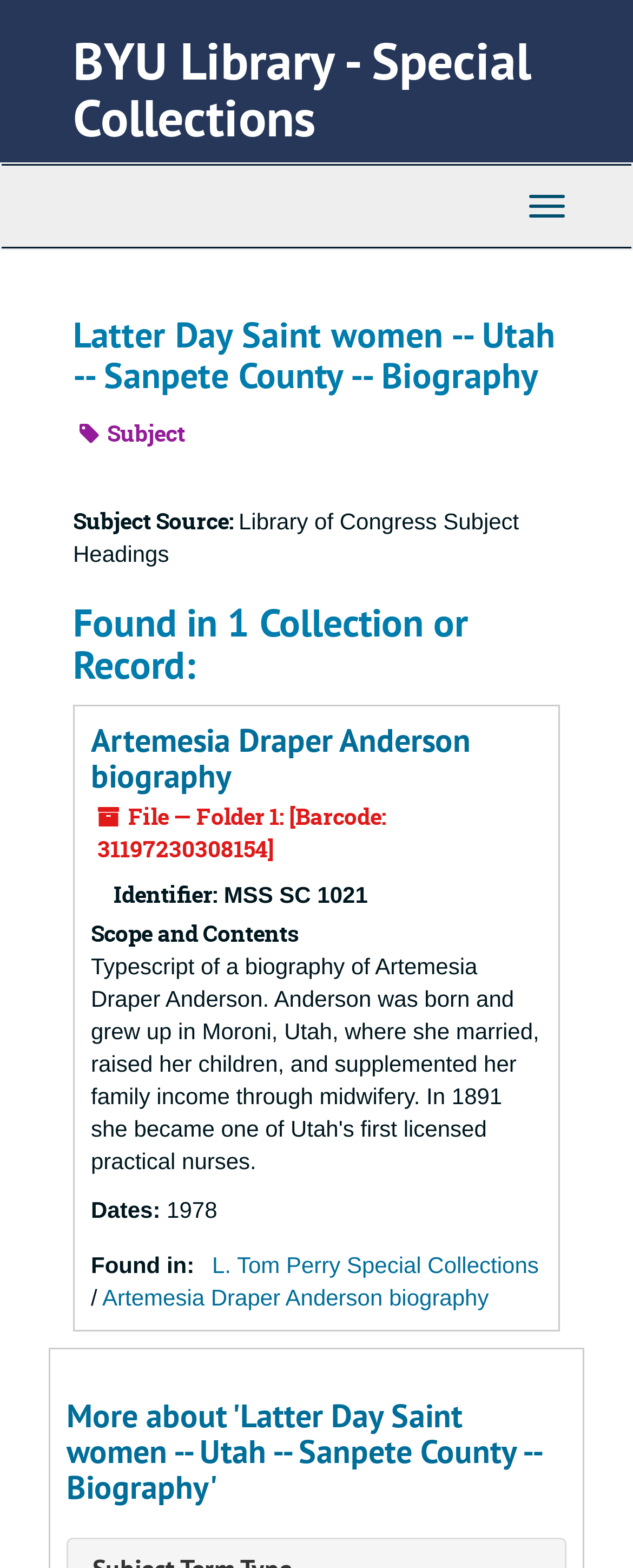What is the subject of this biography?
From the details in the image, answer the question comprehensively.

I found the answer by looking at the heading 'Latter Day Saint women -- Utah -- Sanpete County -- Biography' which is a prominent element on the webpage, indicating that it is the main subject of the biography.